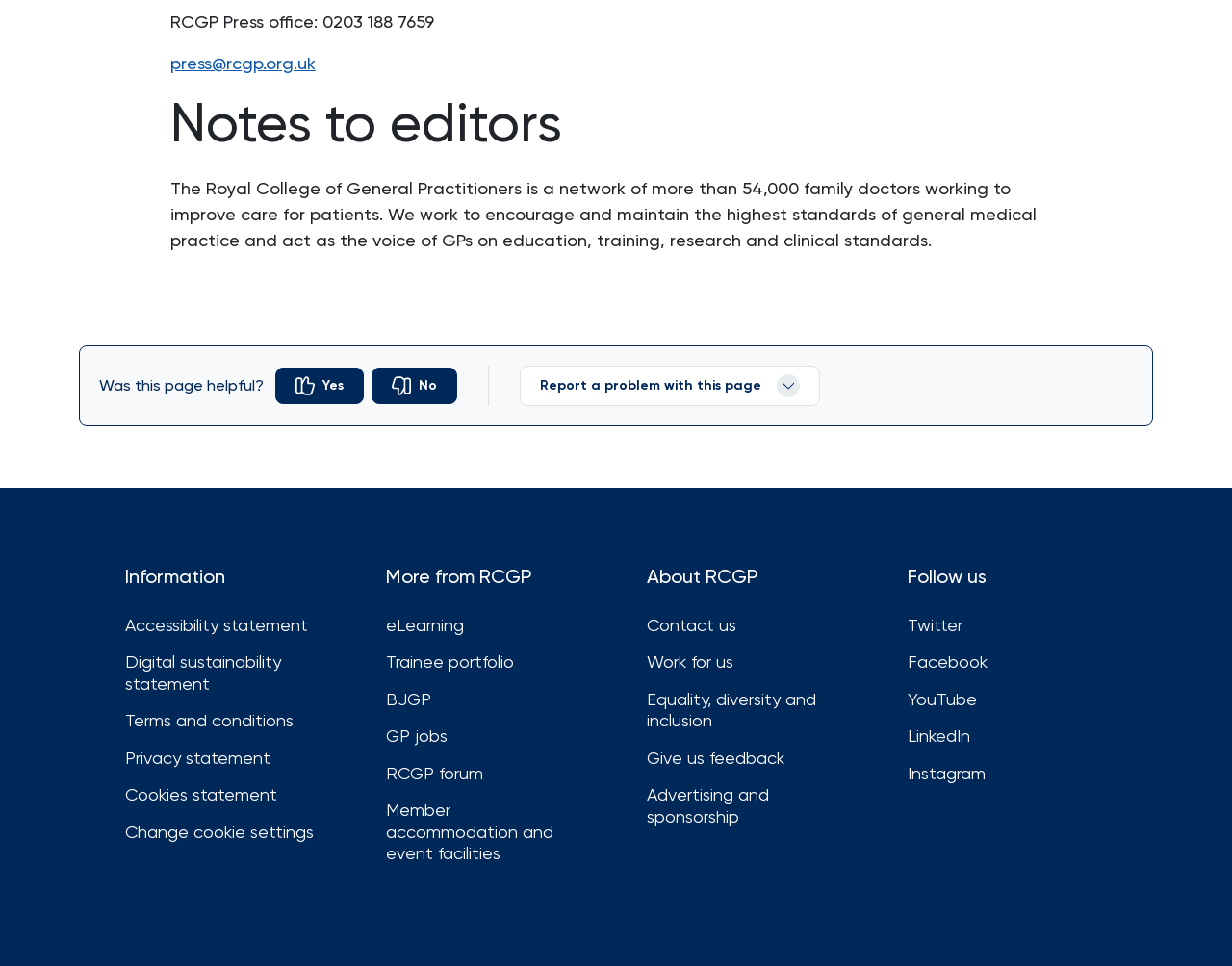Please provide a comprehensive response to the question based on the details in the image: What is the phone number of RCGP Press office?

I found the phone number of RCGP Press office by looking at the StaticText element with the text 'RCGP Press office: 0203 188 7659' at the top of the webpage.